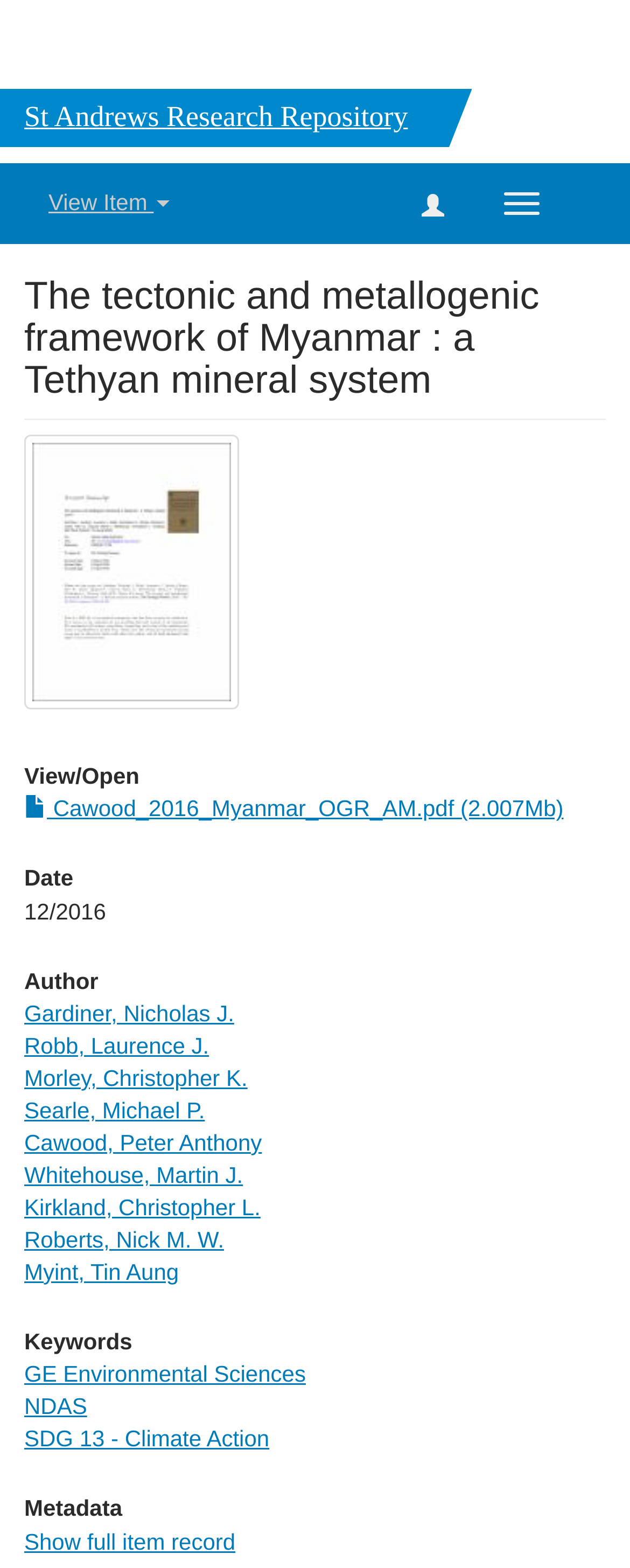Pinpoint the bounding box coordinates of the element that must be clicked to accomplish the following instruction: "Toggle navigation". The coordinates should be in the format of four float numbers between 0 and 1, i.e., [left, top, right, bottom].

[0.772, 0.112, 0.885, 0.147]